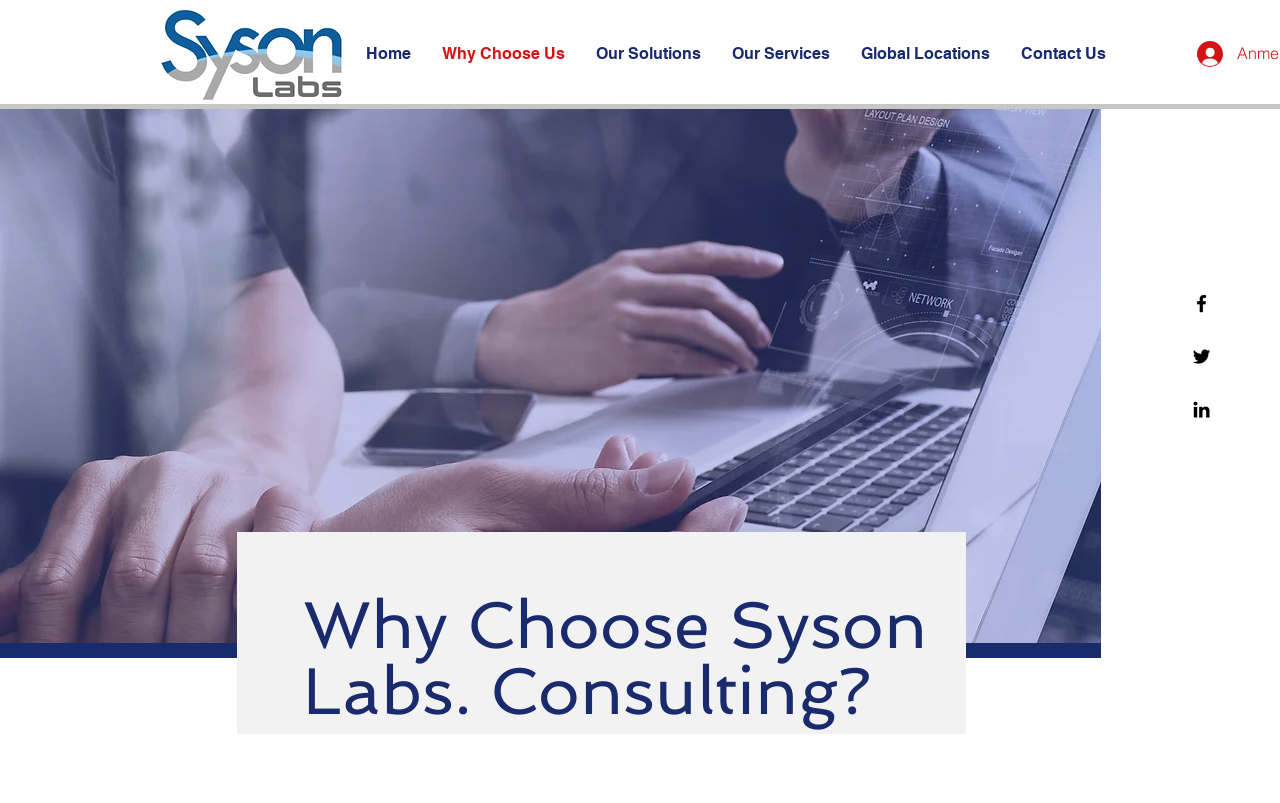Can you specify the bounding box coordinates for the region that should be clicked to fulfill this instruction: "Learn about Our Solutions".

[0.454, 0.034, 0.56, 0.1]